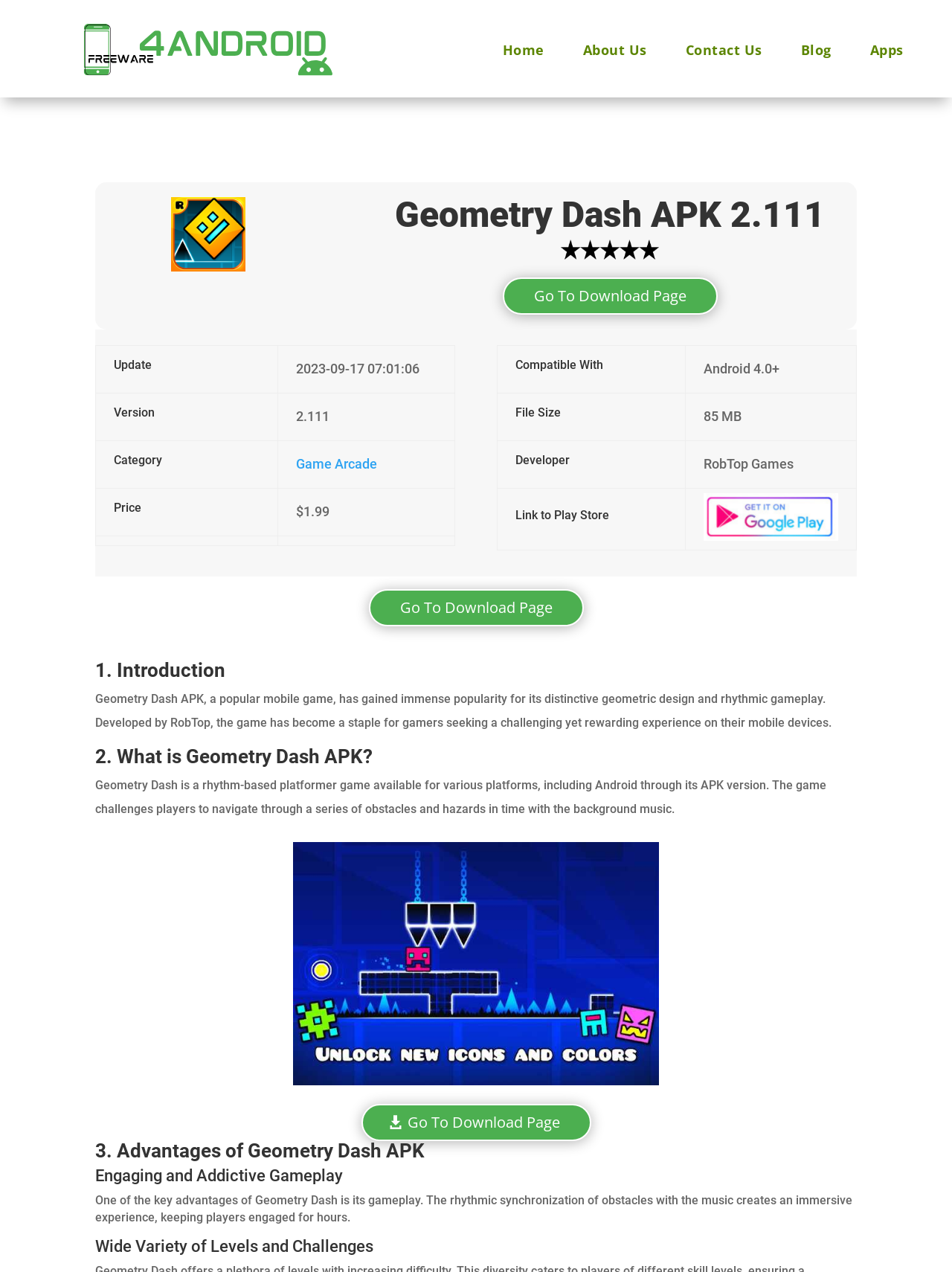Identify the bounding box coordinates for the UI element described as: "alt="Freeware4android Logo updated"".

[0.078, 0.019, 0.352, 0.06]